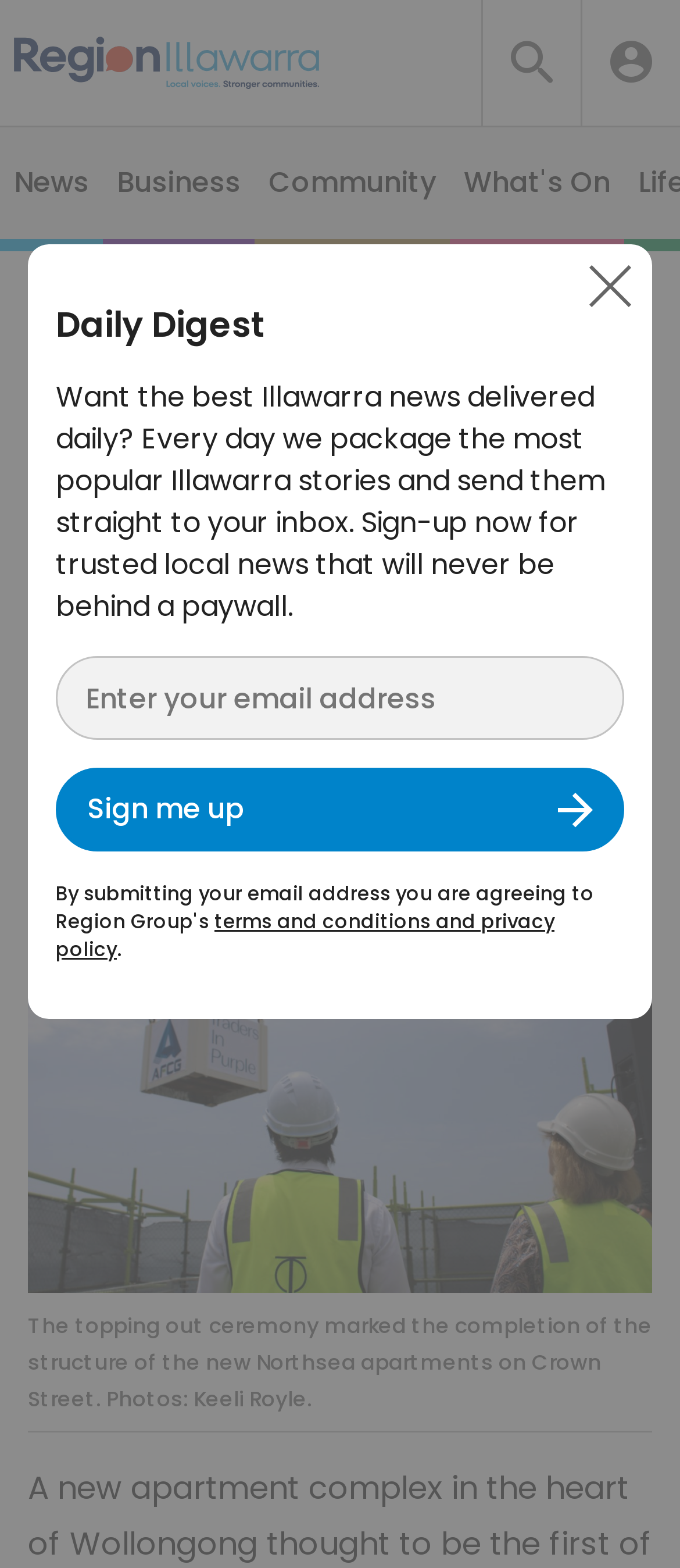Identify and extract the main heading from the webpage.

Major milestone for the Wollongong housing development set to offer new beginnings and equal opportunity